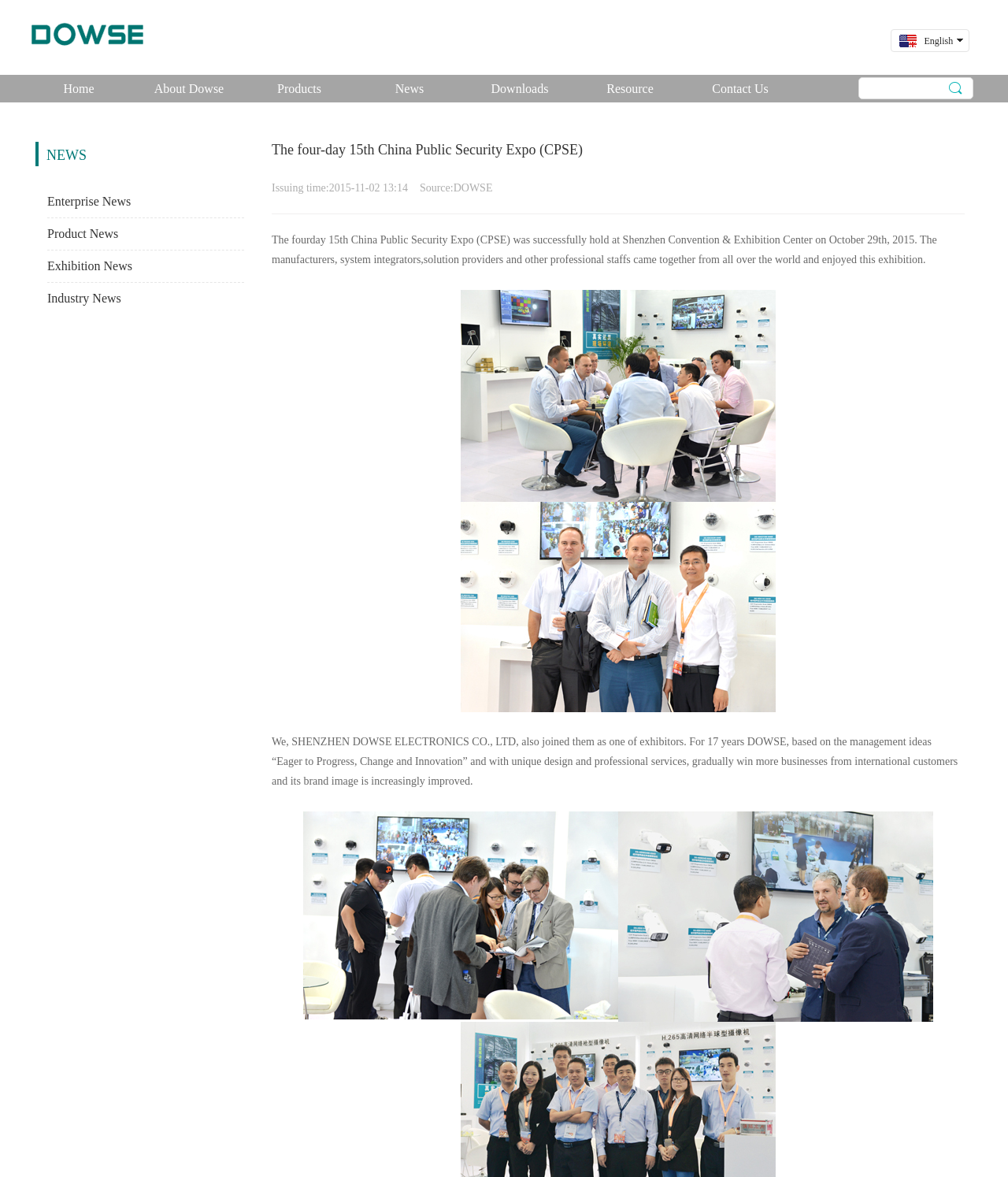Highlight the bounding box coordinates of the region I should click on to meet the following instruction: "View Products".

[0.258, 0.064, 0.336, 0.087]